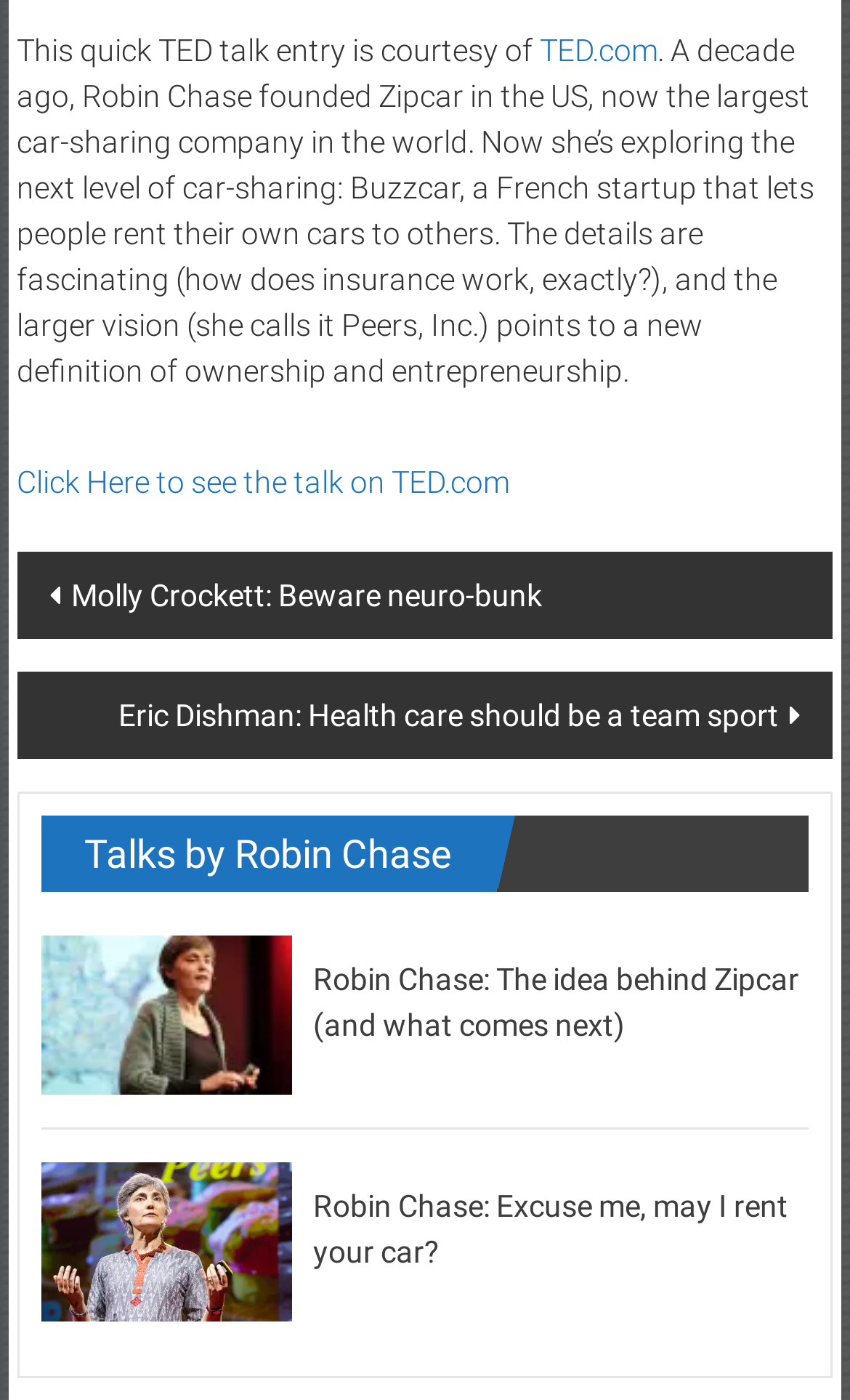Find the bounding box coordinates of the element to click in order to complete the given instruction: "Read the Creative Commons Attribution-NonCommercial-ShareAlike 4.0 License."

None